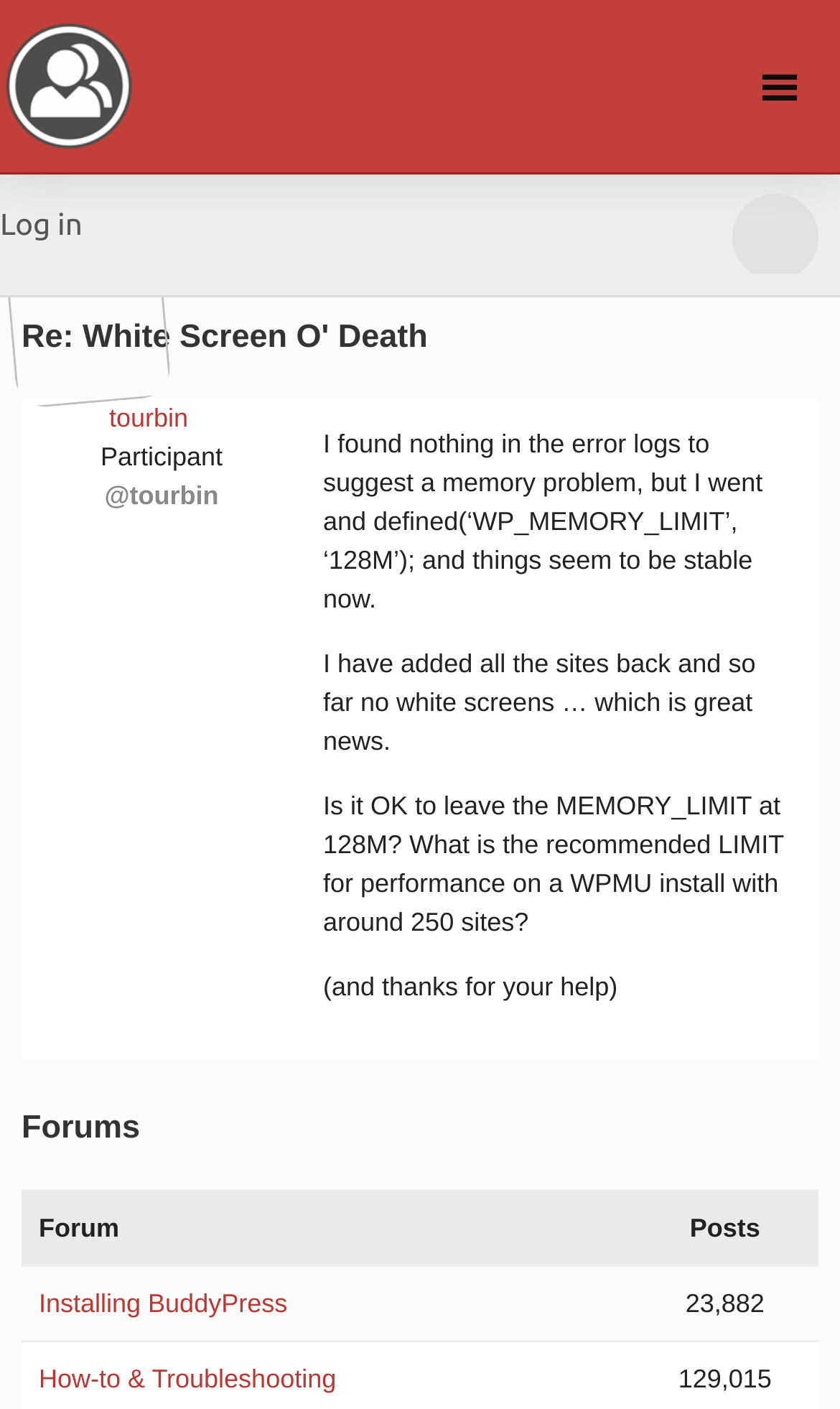Please give a short response to the question using one word or a phrase:
What is the recommended memory limit for performance?

unknown